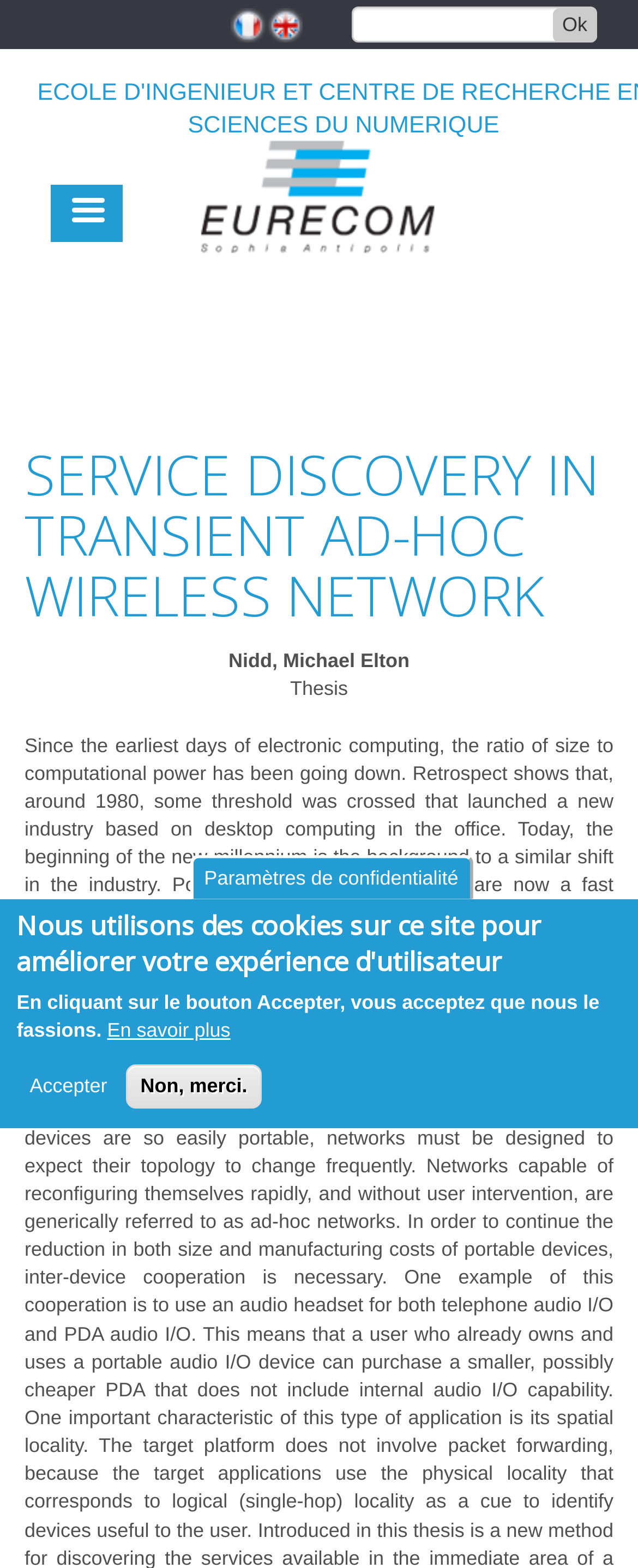Determine the bounding box for the described UI element: "alt="French" title="French"".

[0.362, 0.005, 0.418, 0.027]